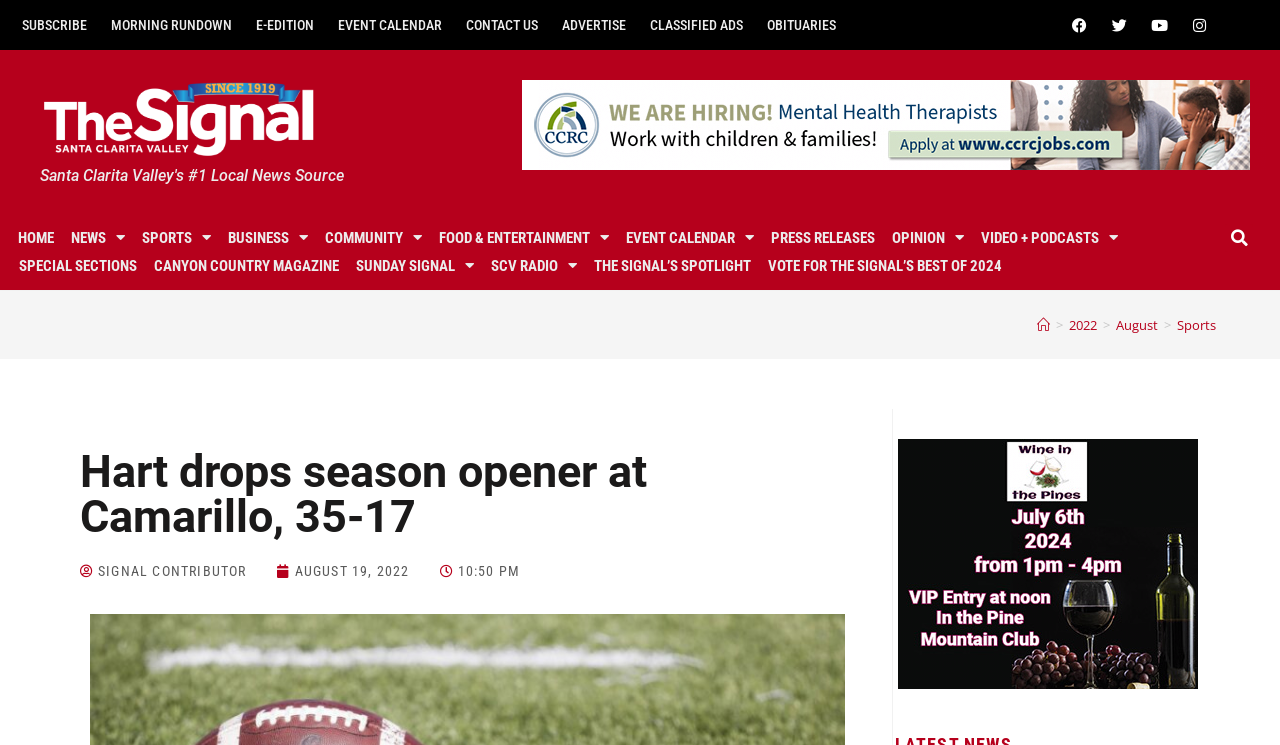What is the date of the article?
Can you provide an in-depth and detailed response to the question?

The date of the article can be found in the time element with the text 'AUGUST 19, 2022' which is located below the heading element.